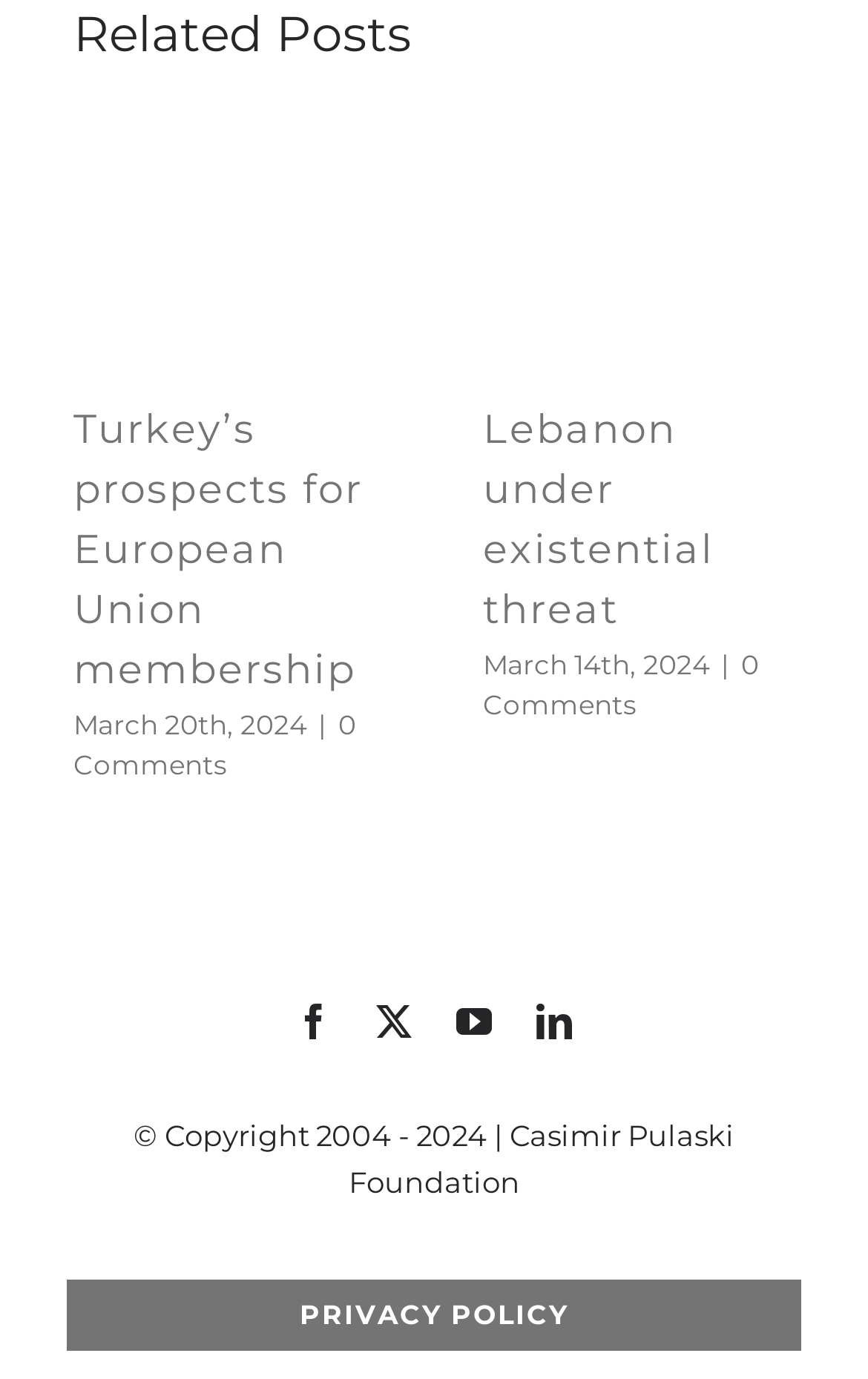What is the date of the first article?
Using the image as a reference, answer with just one word or a short phrase.

March 20th, 2024